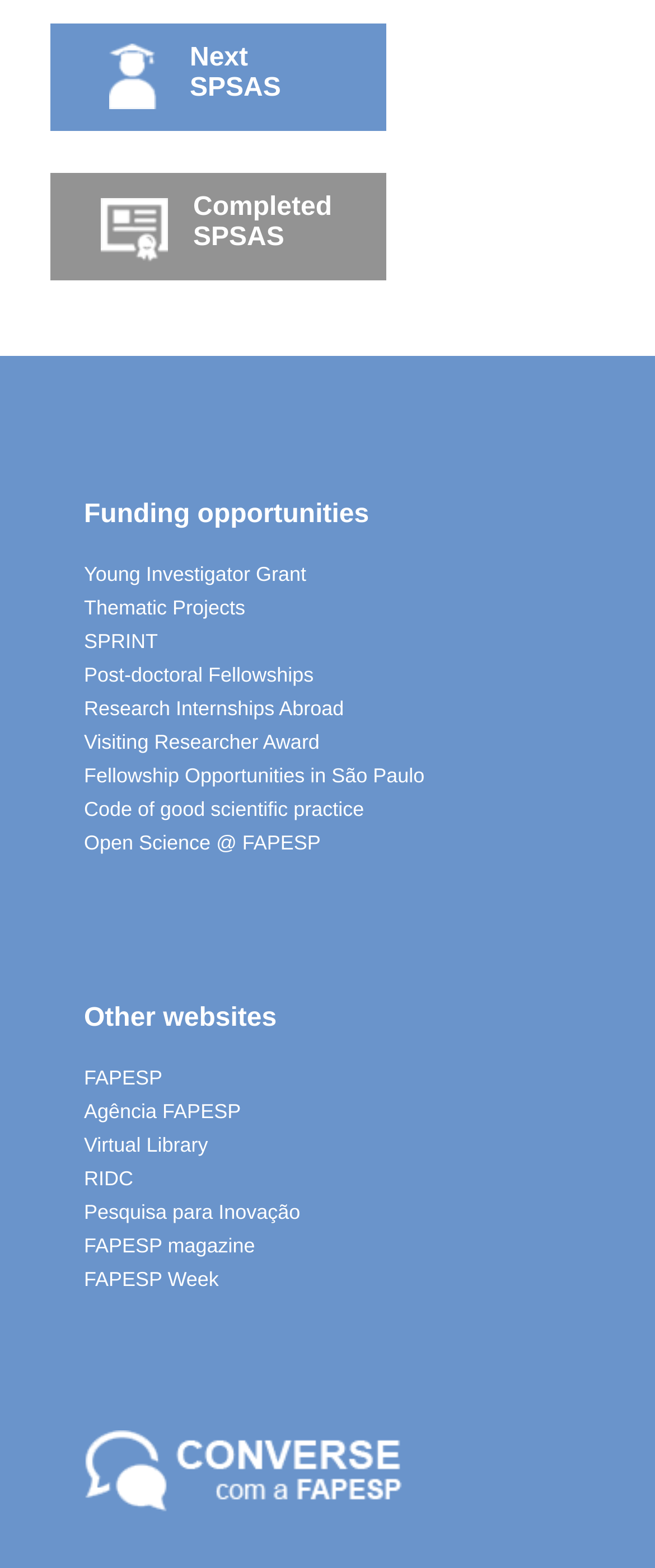Can you give a detailed response to the following question using the information from the image? What is the first funding opportunity listed?

I looked at the links under the 'Funding opportunities' static text and found that the first link is 'Young Investigator Grant'.